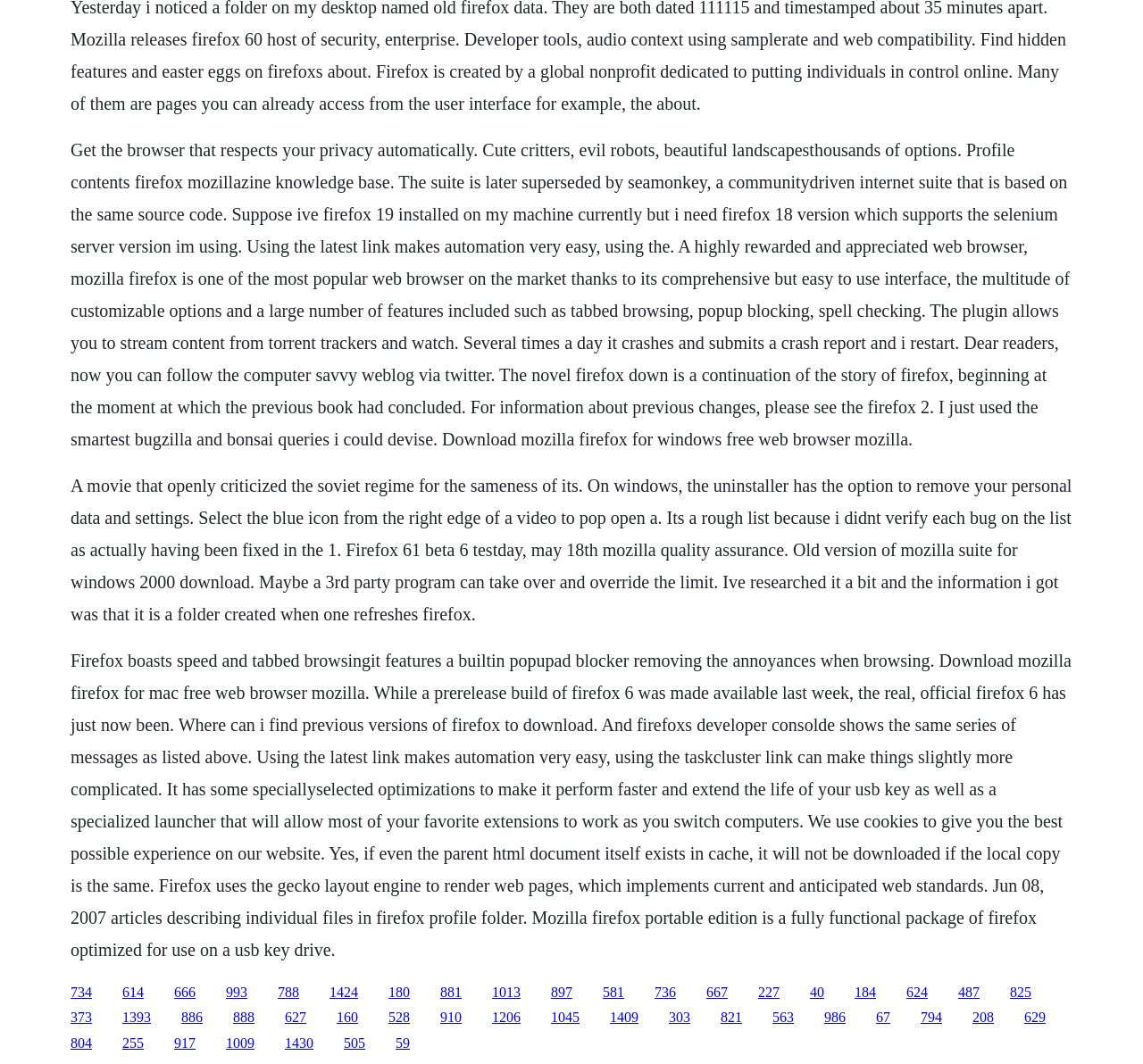Can you find the bounding box coordinates for the UI element given this description: "1206"? Provide the coordinates as four float numbers between 0 and 1: [left, top, right, bottom].

[0.43, 0.949, 0.455, 0.963]